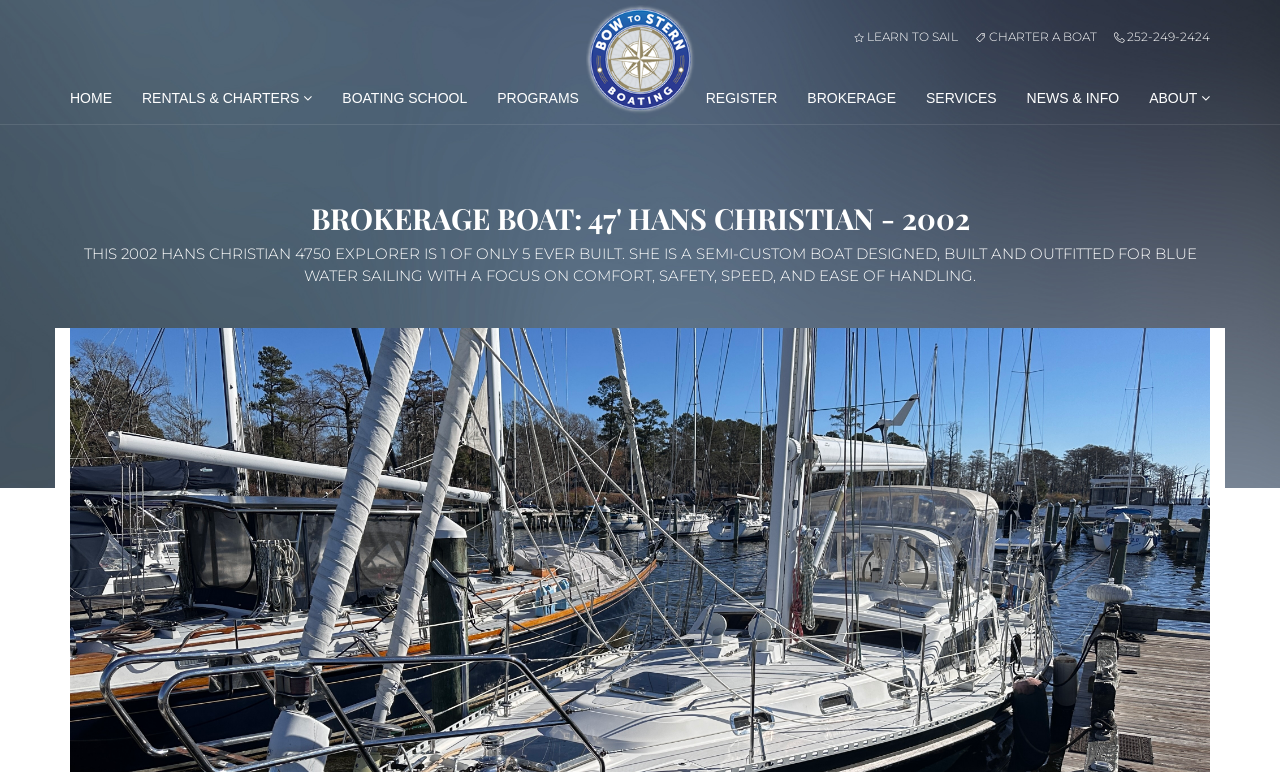Please provide a detailed answer to the question below by examining the image:
What type of boat is for sale?

Based on the heading 'BROKERAGE BOAT: 47' HANS CHRISTIAN - 2002' and the description of the boat, it can be inferred that the type of boat being sold is a 47-foot Hans Christian.